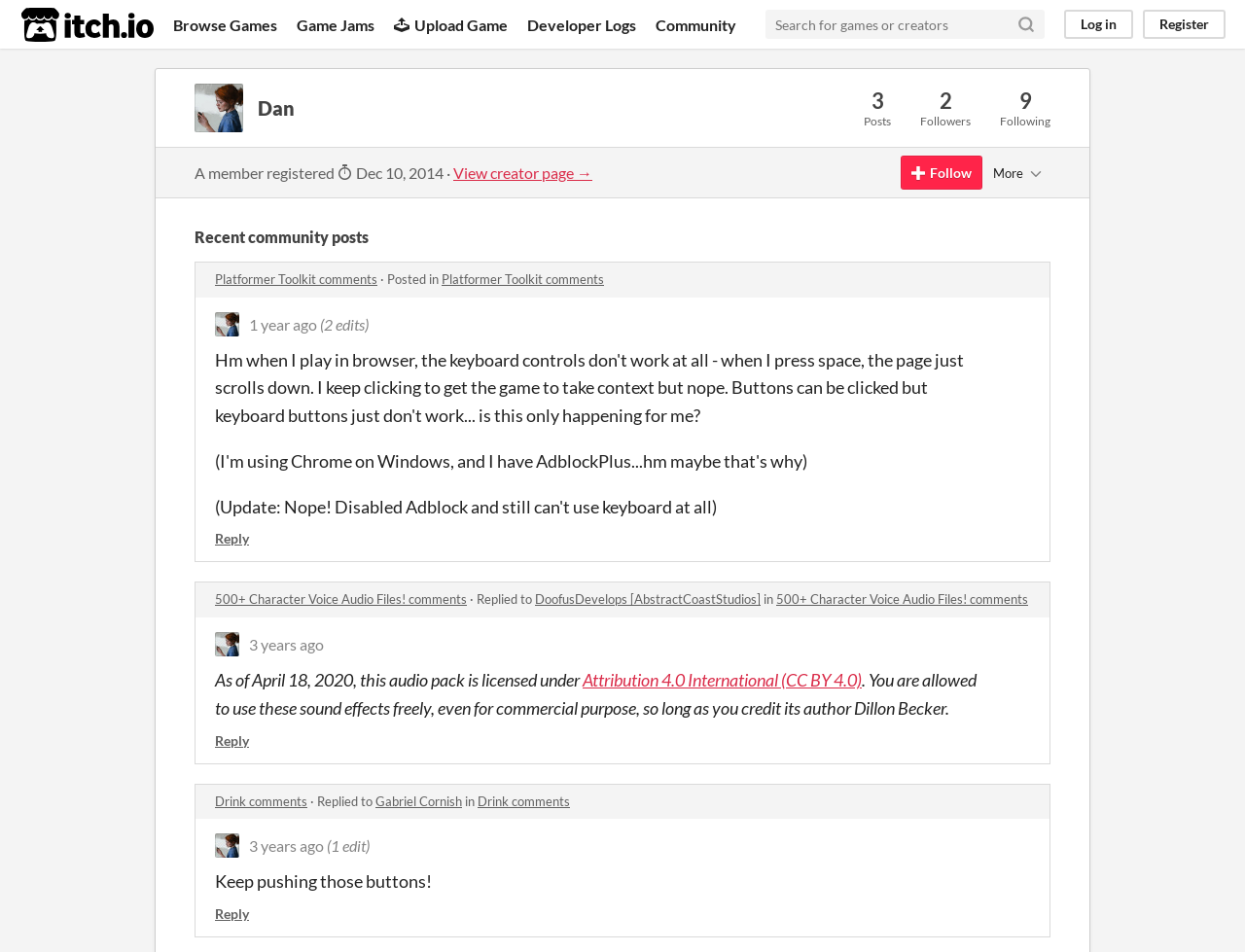Could you indicate the bounding box coordinates of the region to click in order to complete this instruction: "Follow".

[0.723, 0.163, 0.789, 0.199]